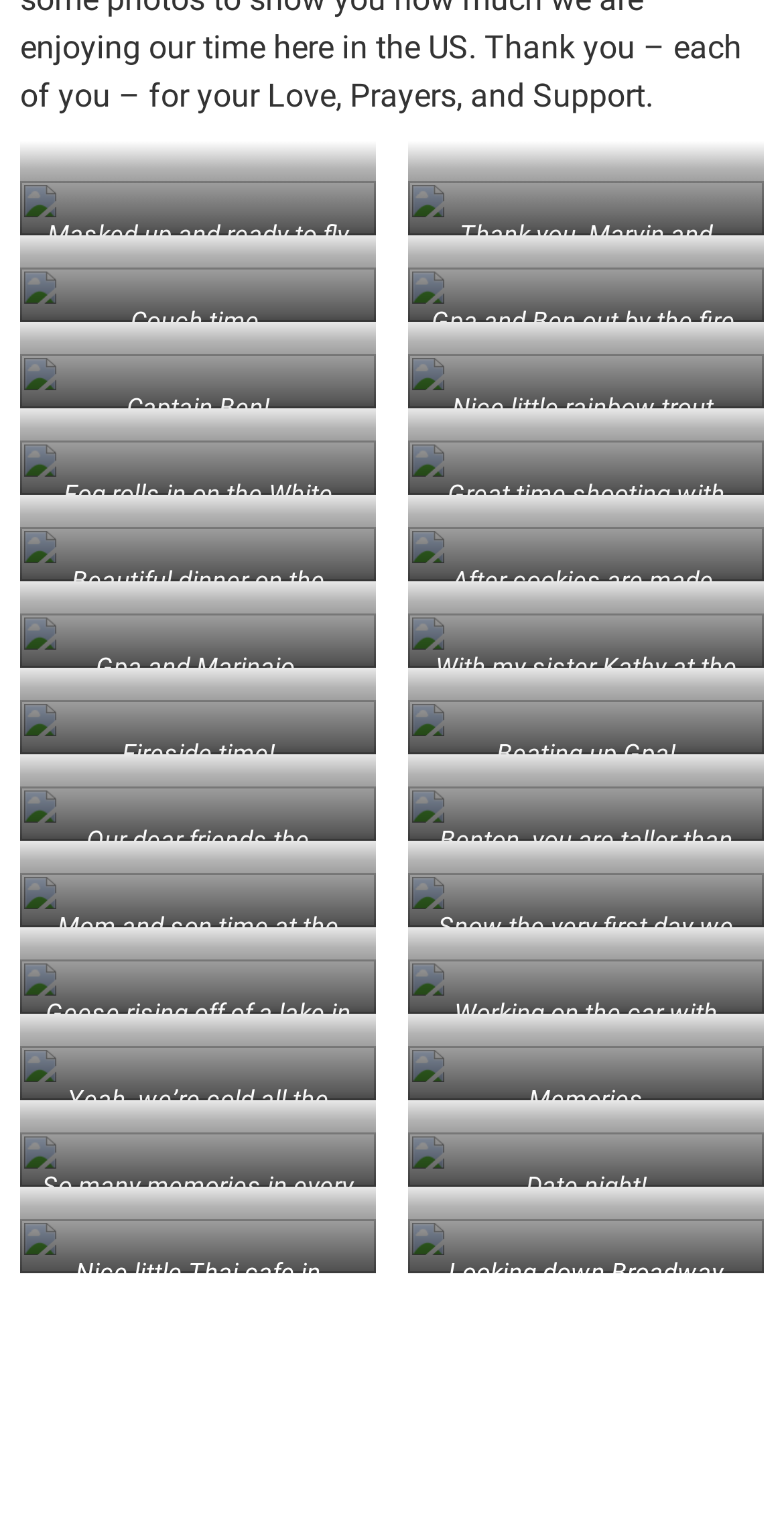Could you find the bounding box coordinates of the clickable area to complete this instruction: "view image"?

[0.521, 0.175, 0.974, 0.211]